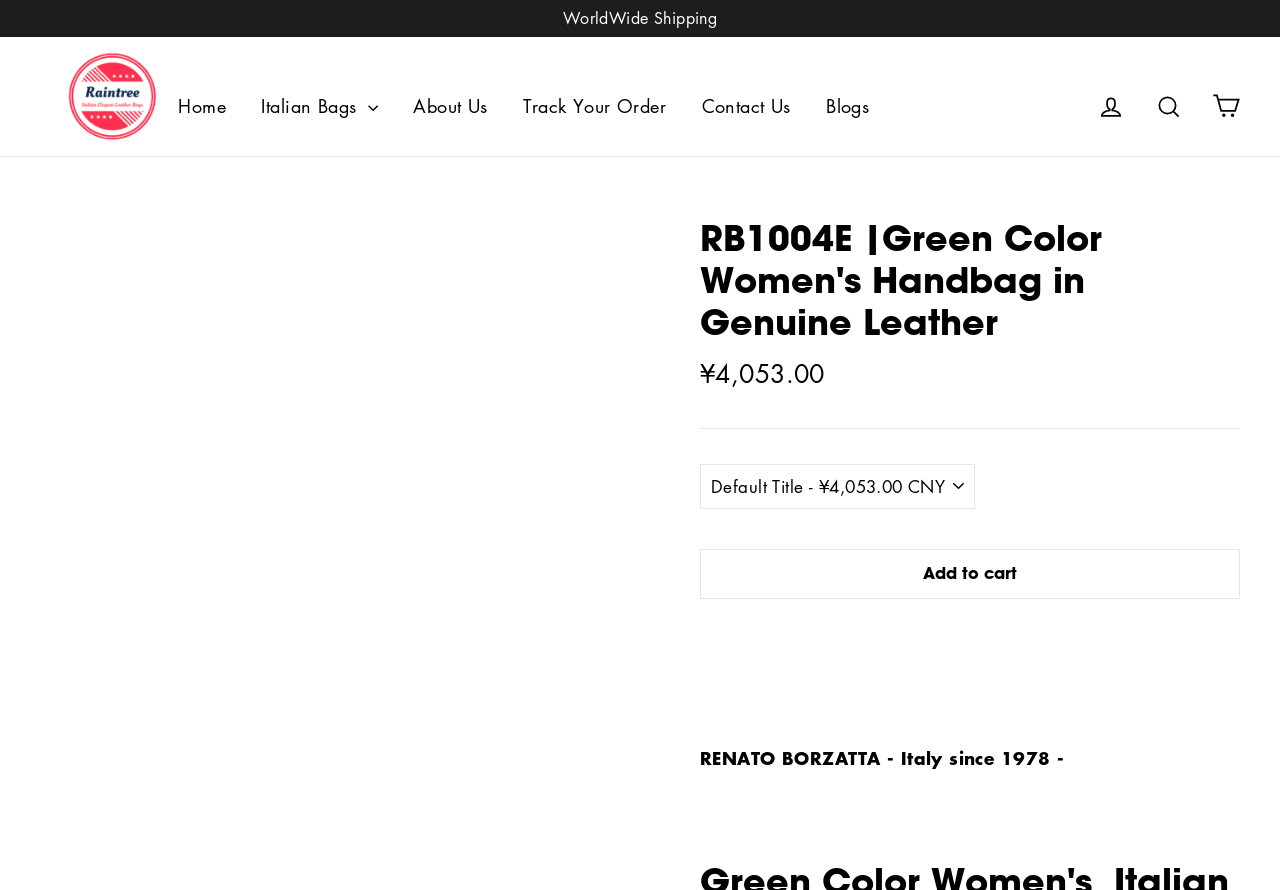Determine the bounding box coordinates for the area that should be clicked to carry out the following instruction: "Visit the 'Services' page".

None